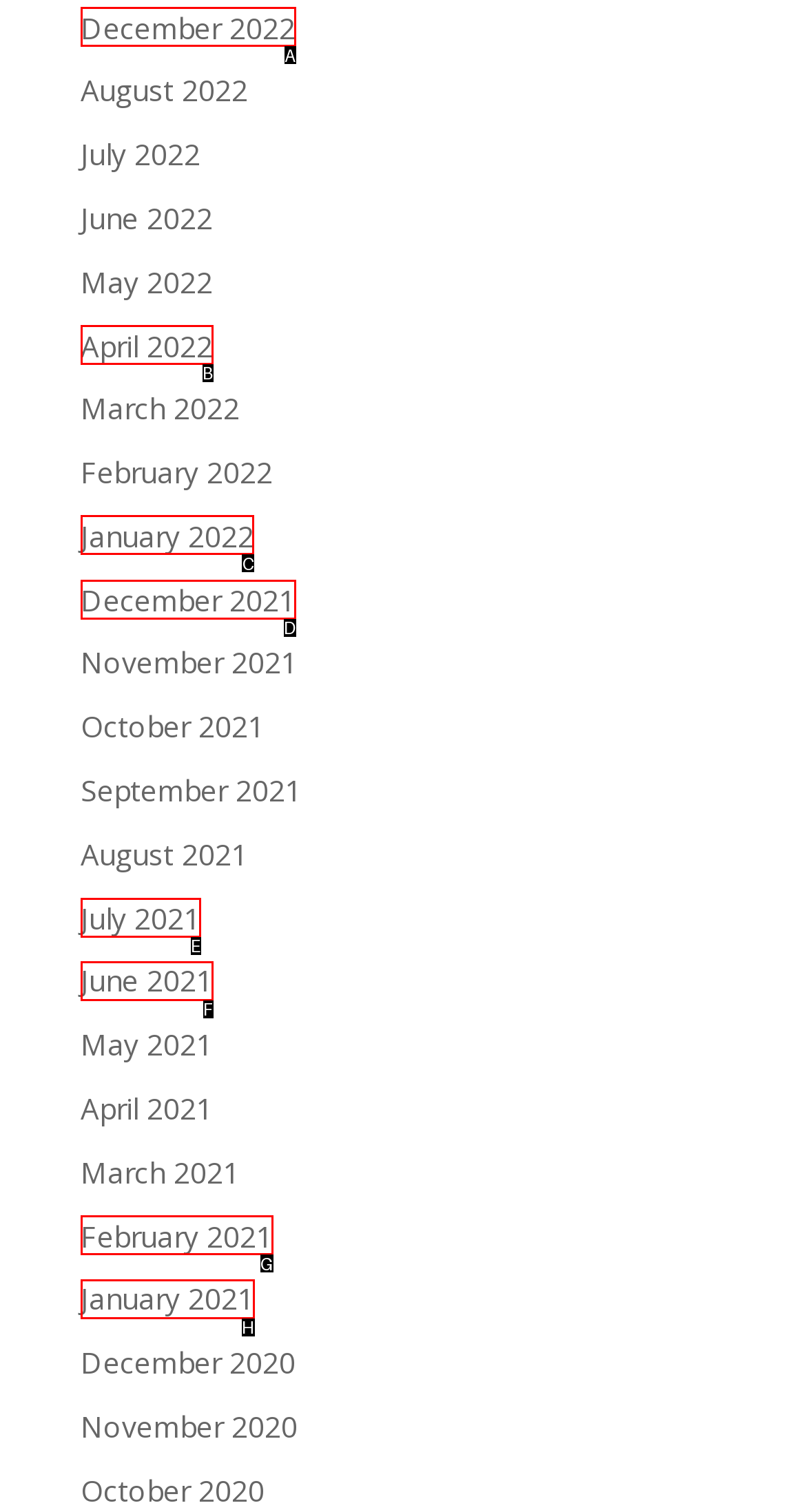Identify the appropriate choice to fulfill this task: check January 2022
Respond with the letter corresponding to the correct option.

C